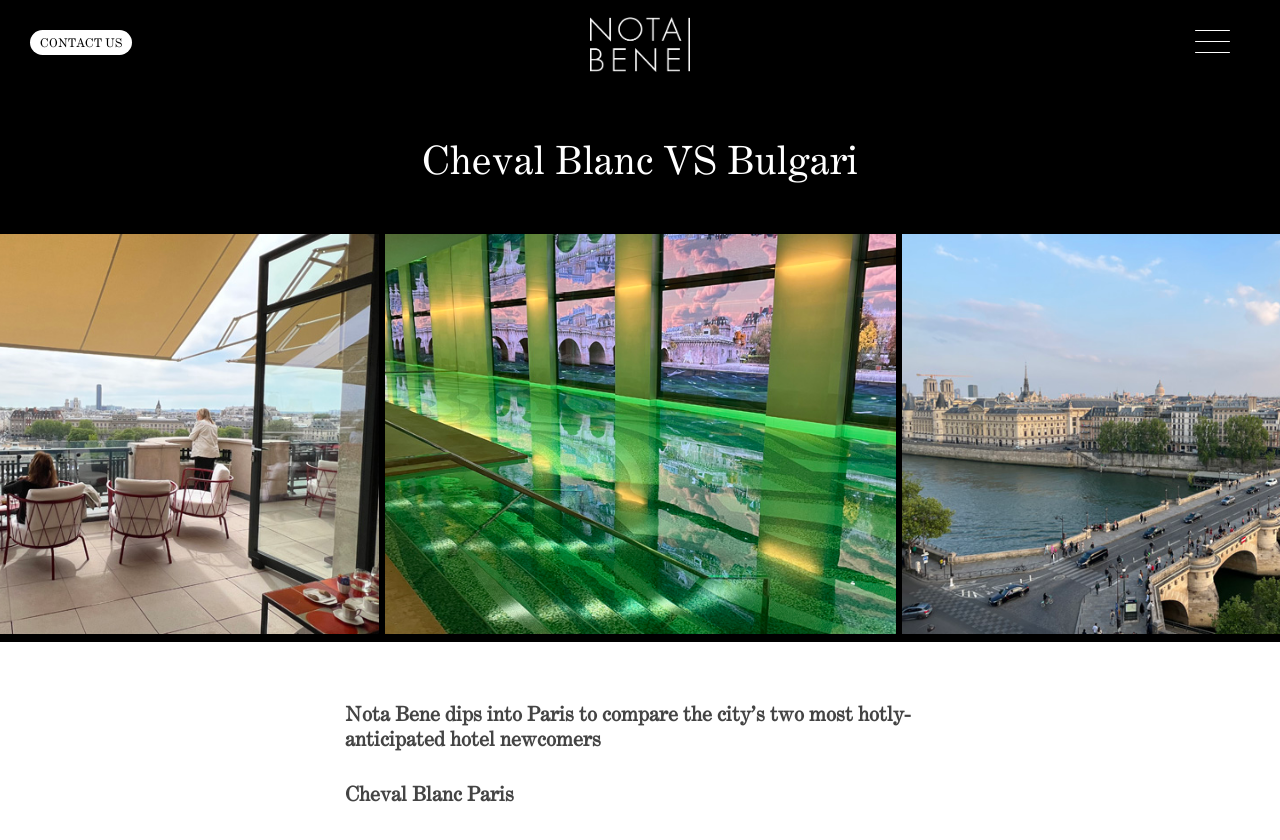Determine and generate the text content of the webpage's headline.

Cheval Blanc VS Bulgari